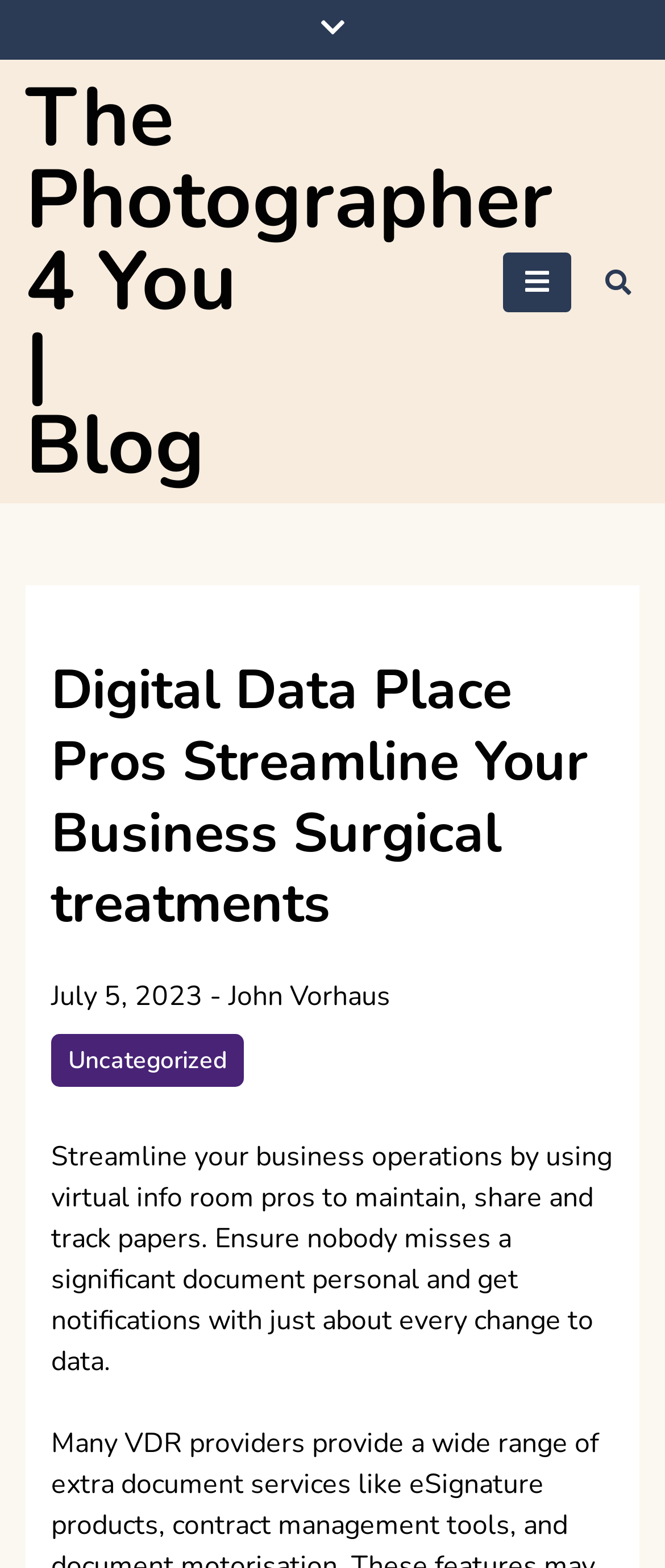Identify the bounding box coordinates for the UI element described as follows: John Vorhaus. Use the format (top-left x, top-left y, bottom-right x, bottom-right y) and ensure all values are floating point numbers between 0 and 1.

[0.344, 0.624, 0.587, 0.648]